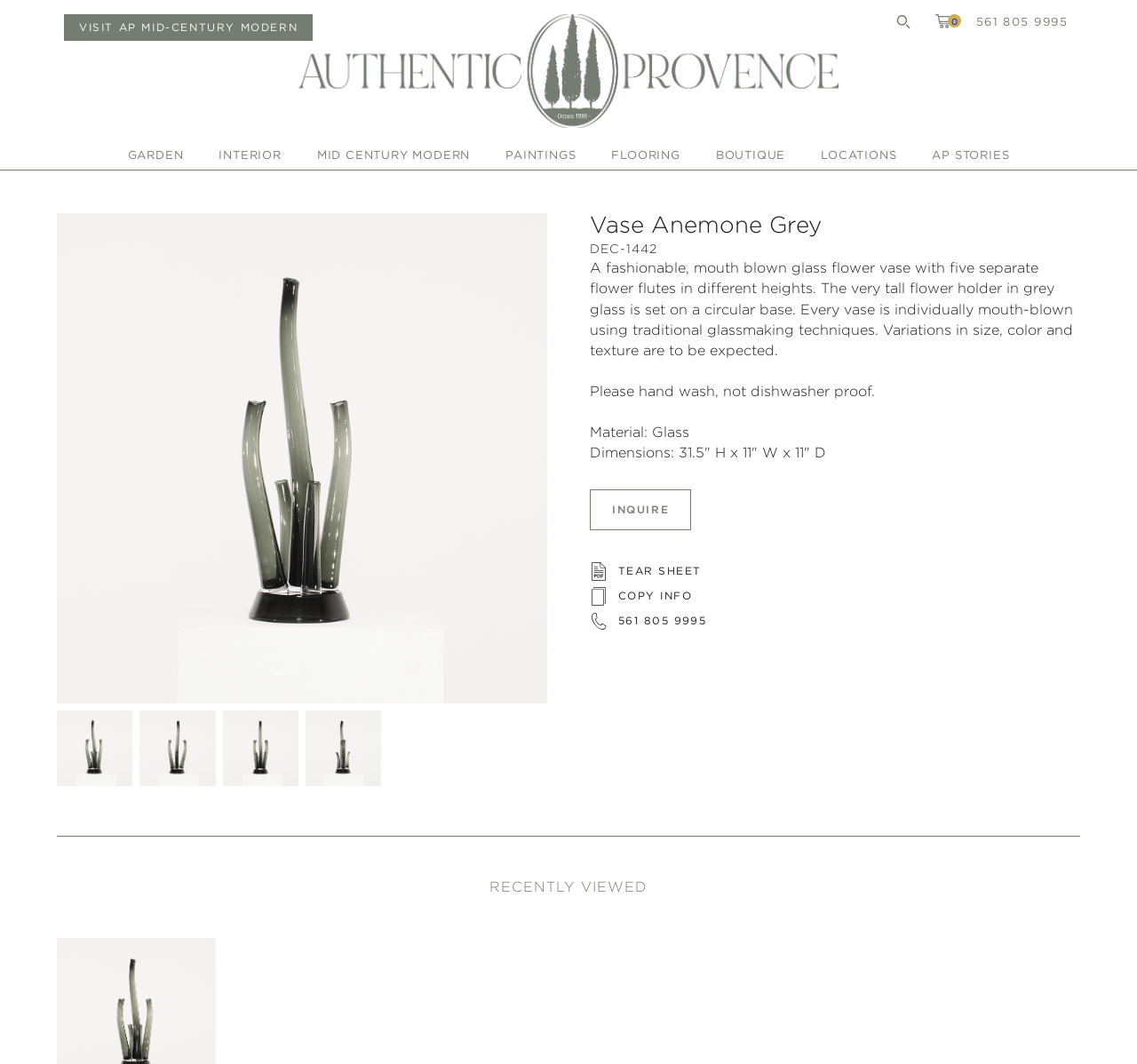Find the bounding box coordinates for the HTML element described in this sentence: "561 805 9995". Provide the coordinates as four float numbers between 0 and 1, in the format [left, top, right, bottom].

[0.519, 0.572, 0.621, 0.595]